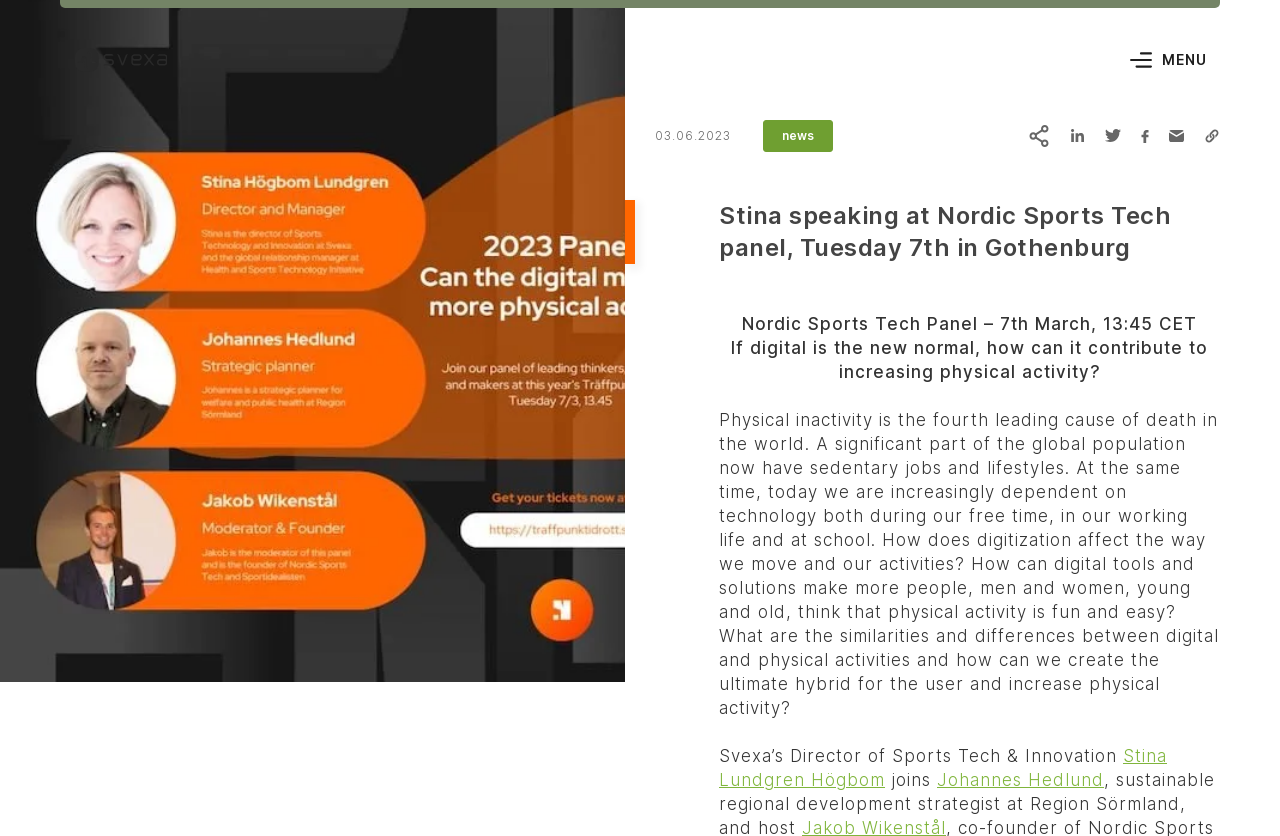What is the location of the Nordic Sports Tech panel? Look at the image and give a one-word or short phrase answer.

Gothenburg